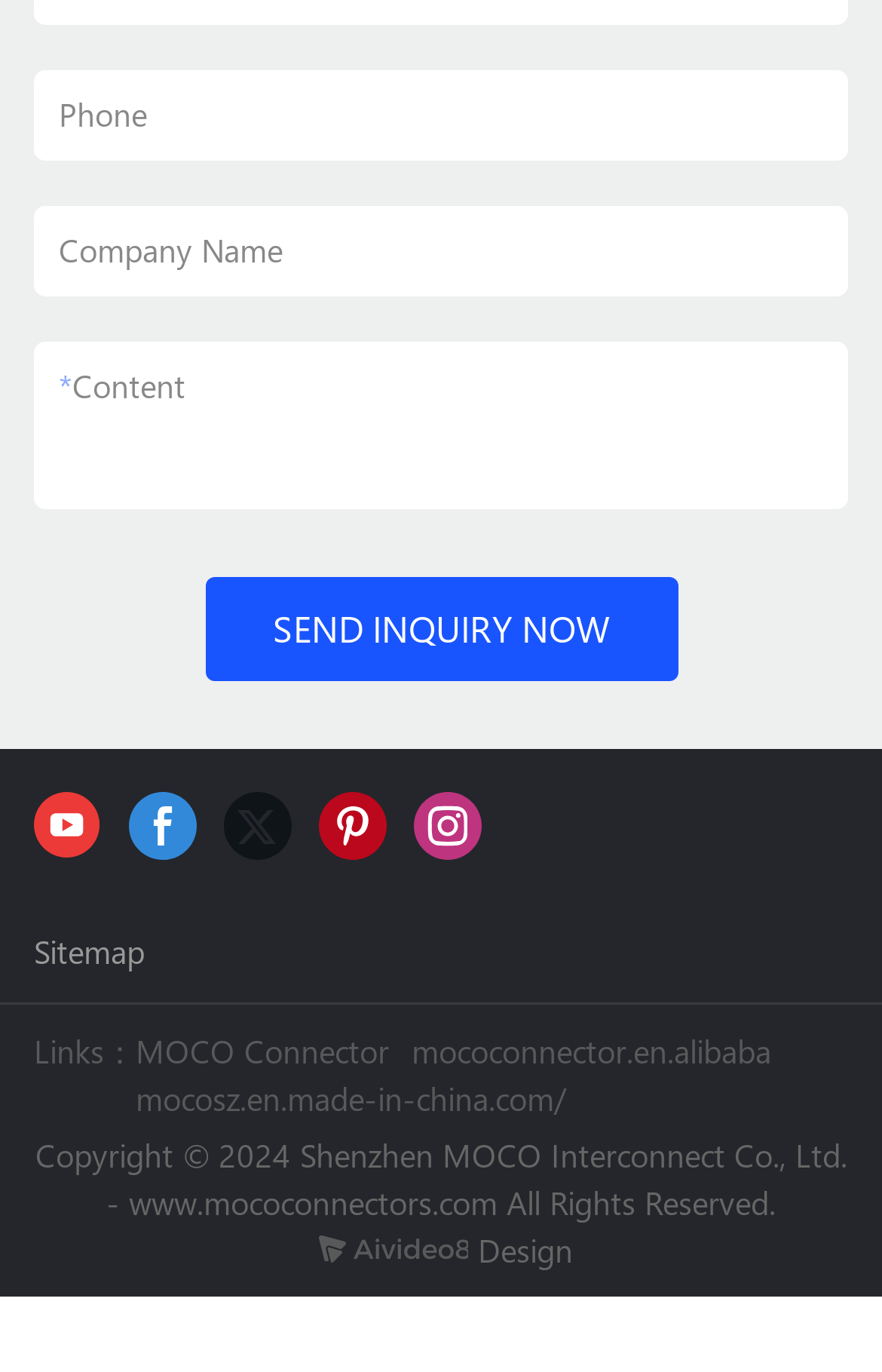Locate the bounding box of the user interface element based on this description: "mocosz.en.made-in-china.com/".

[0.154, 0.785, 0.641, 0.816]